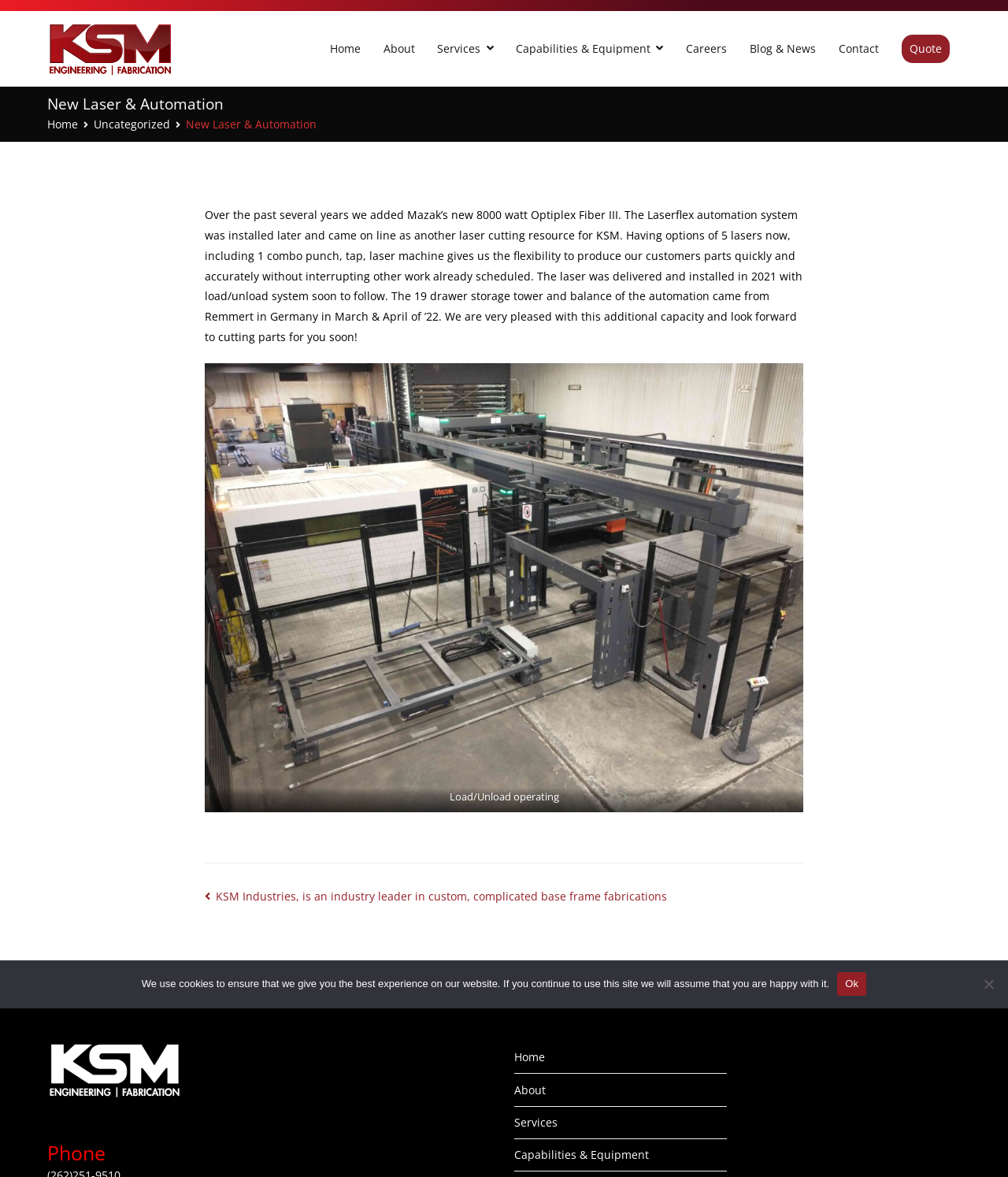Predict the bounding box of the UI element based on this description: "More payment options".

None